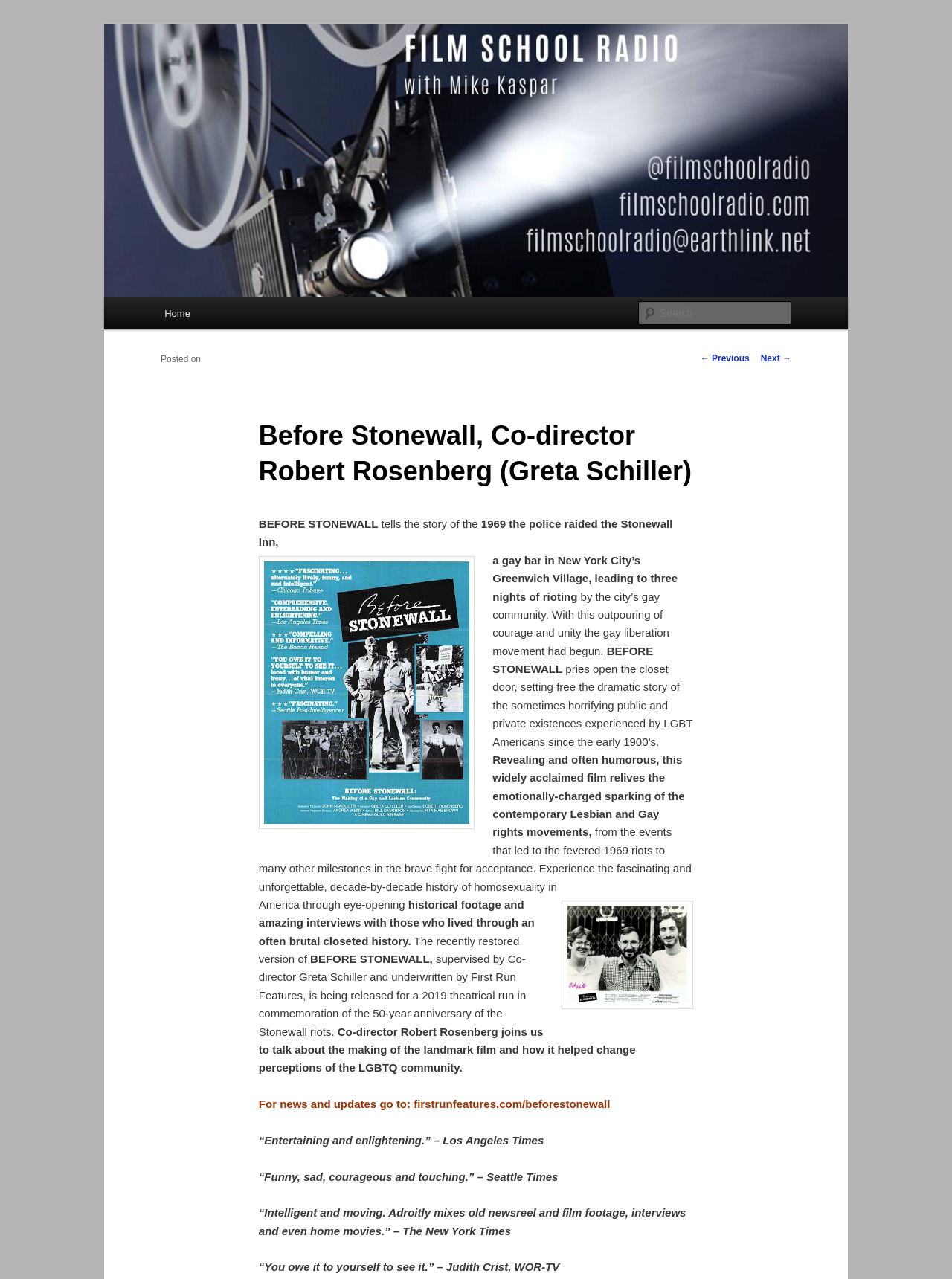What is the website for news and updates about the film 'Before Stonewall'?
Using the image provided, answer with just one word or phrase.

firstrunfeatures.com/beforestonewall